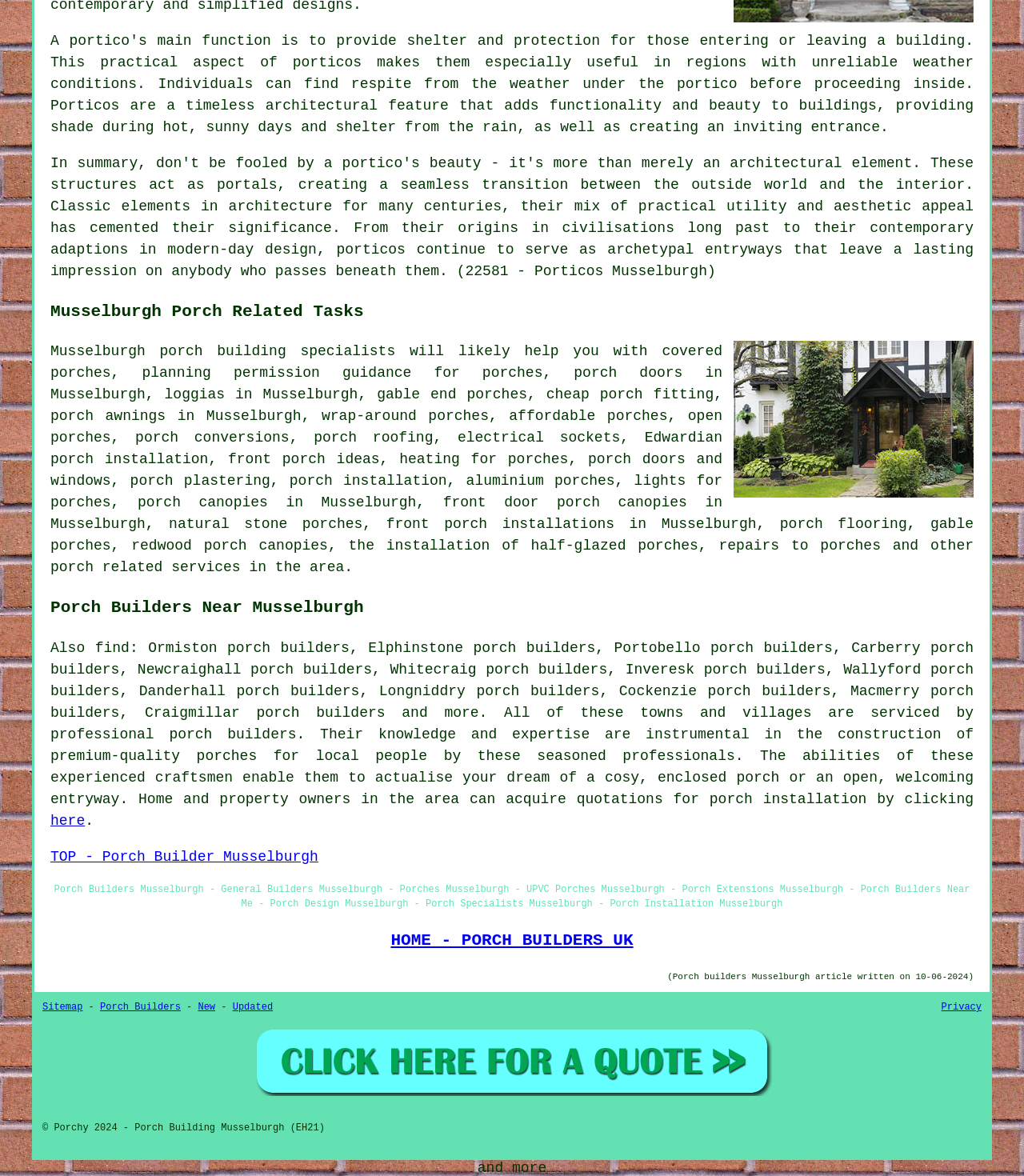Identify the bounding box coordinates for the region to click in order to carry out this instruction: "learn about porch awnings". Provide the coordinates using four float numbers between 0 and 1, formatted as [left, top, right, bottom].

[0.049, 0.347, 0.162, 0.361]